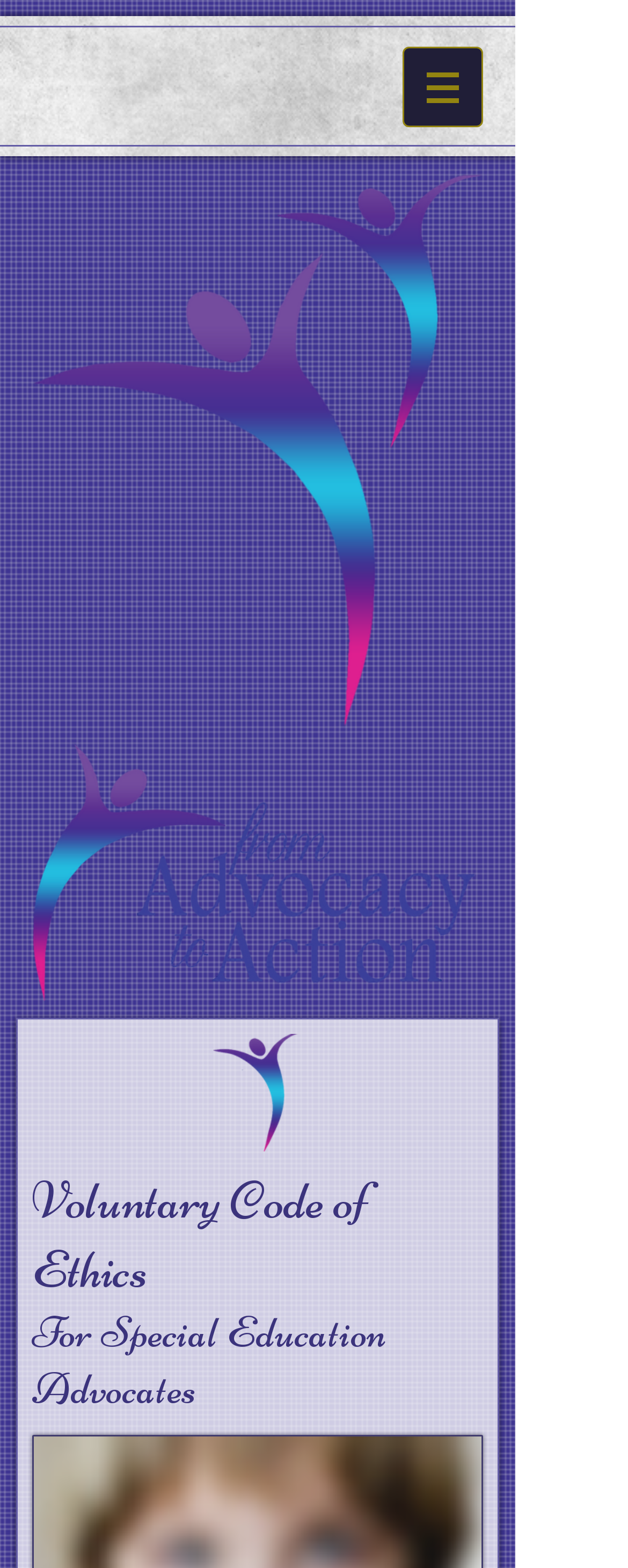Please answer the following question using a single word or phrase: 
What is the significance of the three images?

Representing advocacy